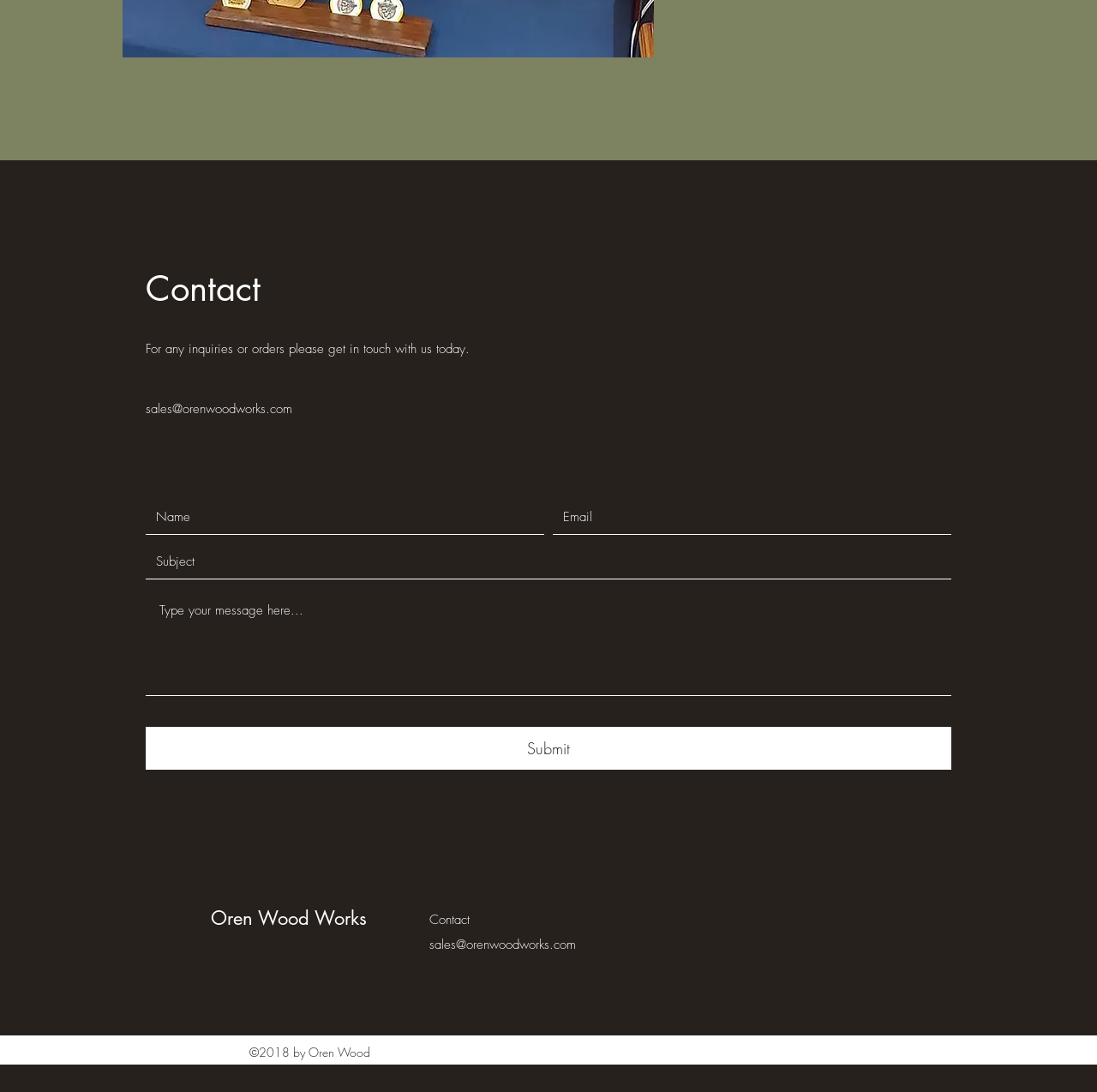Given the description: "Oren Wood Works", determine the bounding box coordinates of the UI element. The coordinates should be formatted as four float numbers between 0 and 1, [left, top, right, bottom].

[0.192, 0.83, 0.334, 0.852]